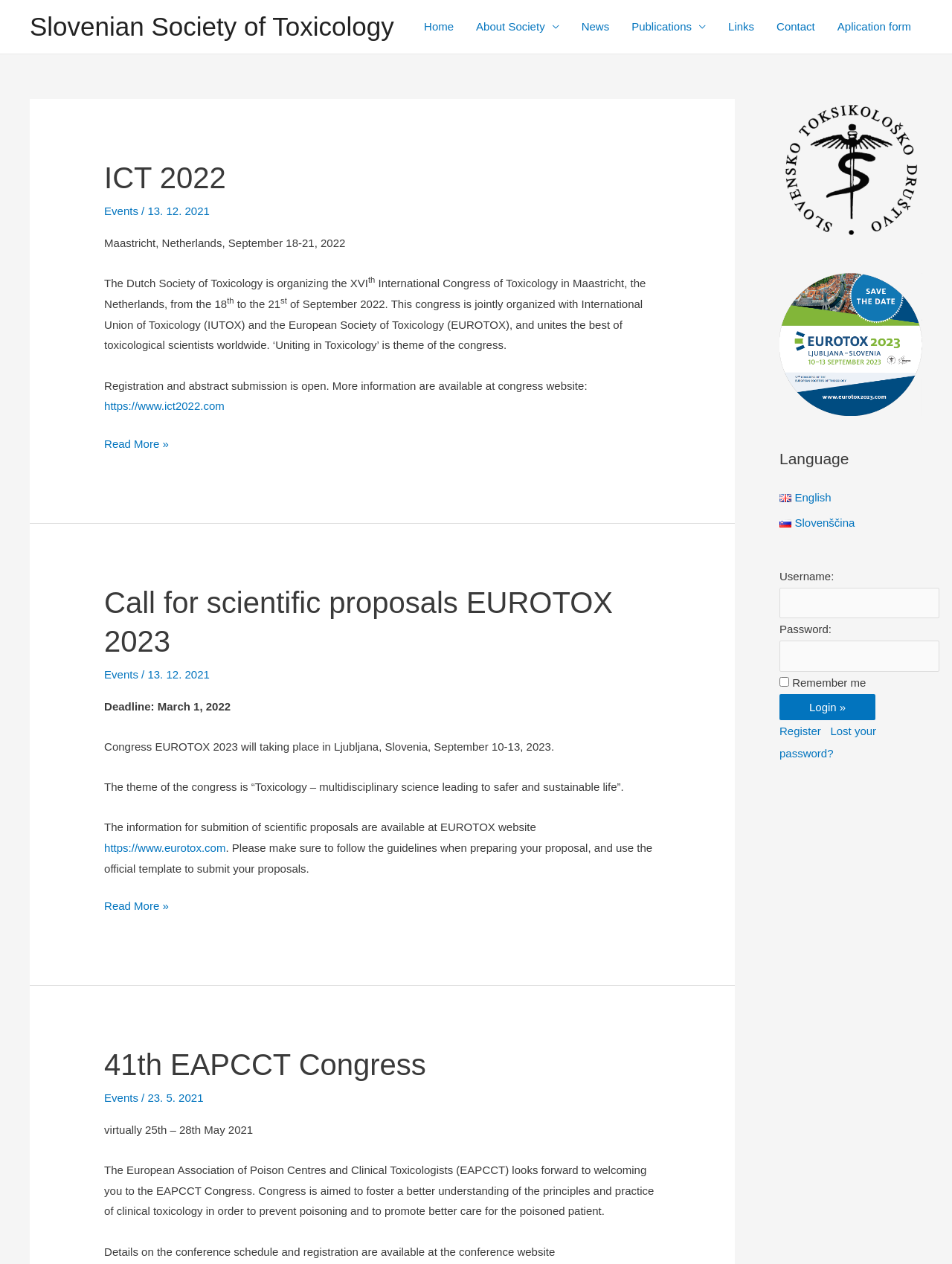Identify the coordinates of the bounding box for the element that must be clicked to accomplish the instruction: "Click on the 'Home' link".

[0.434, 0.001, 0.488, 0.042]